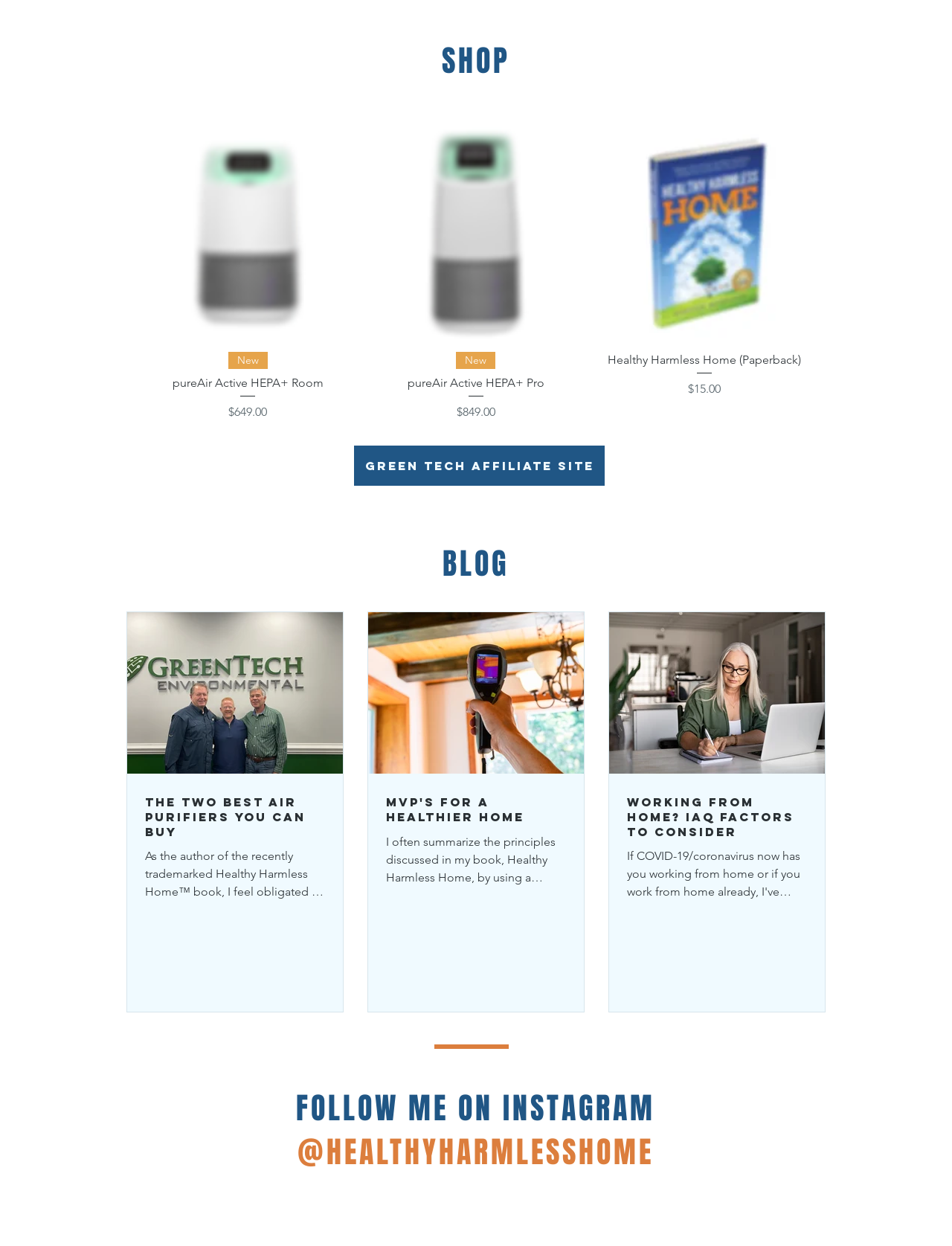Can you identify the bounding box coordinates of the clickable region needed to carry out this instruction: 'Go to next product'? The coordinates should be four float numbers within the range of 0 to 1, stated as [left, top, right, bottom].

[0.864, 0.18, 0.883, 0.194]